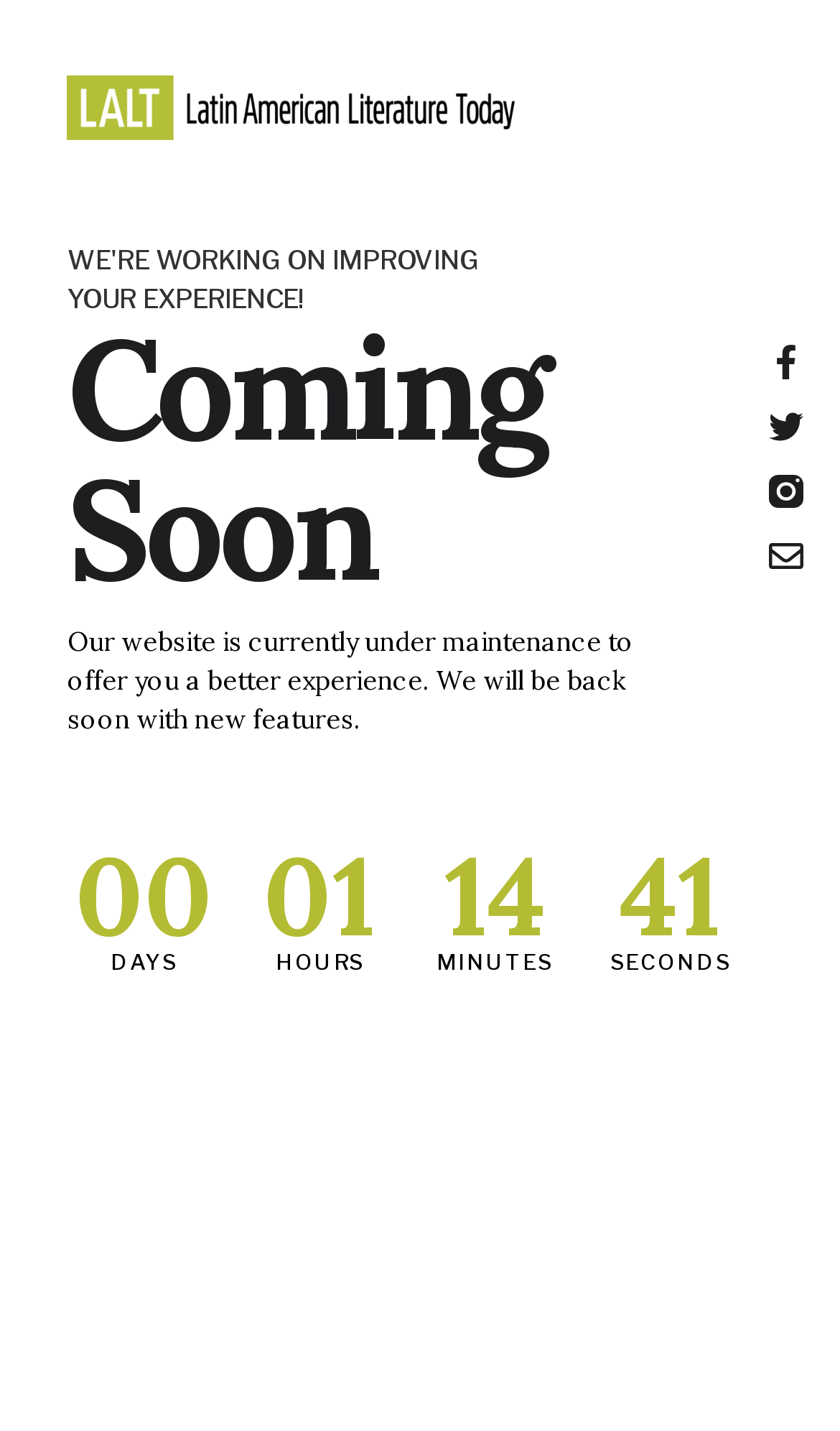How many hours are left until the website is back?
Provide a thorough and detailed answer to the question.

The countdown timer on the webpage shows the remaining time until the website is back, and the StaticText element '01' indicates that there is one hour left.